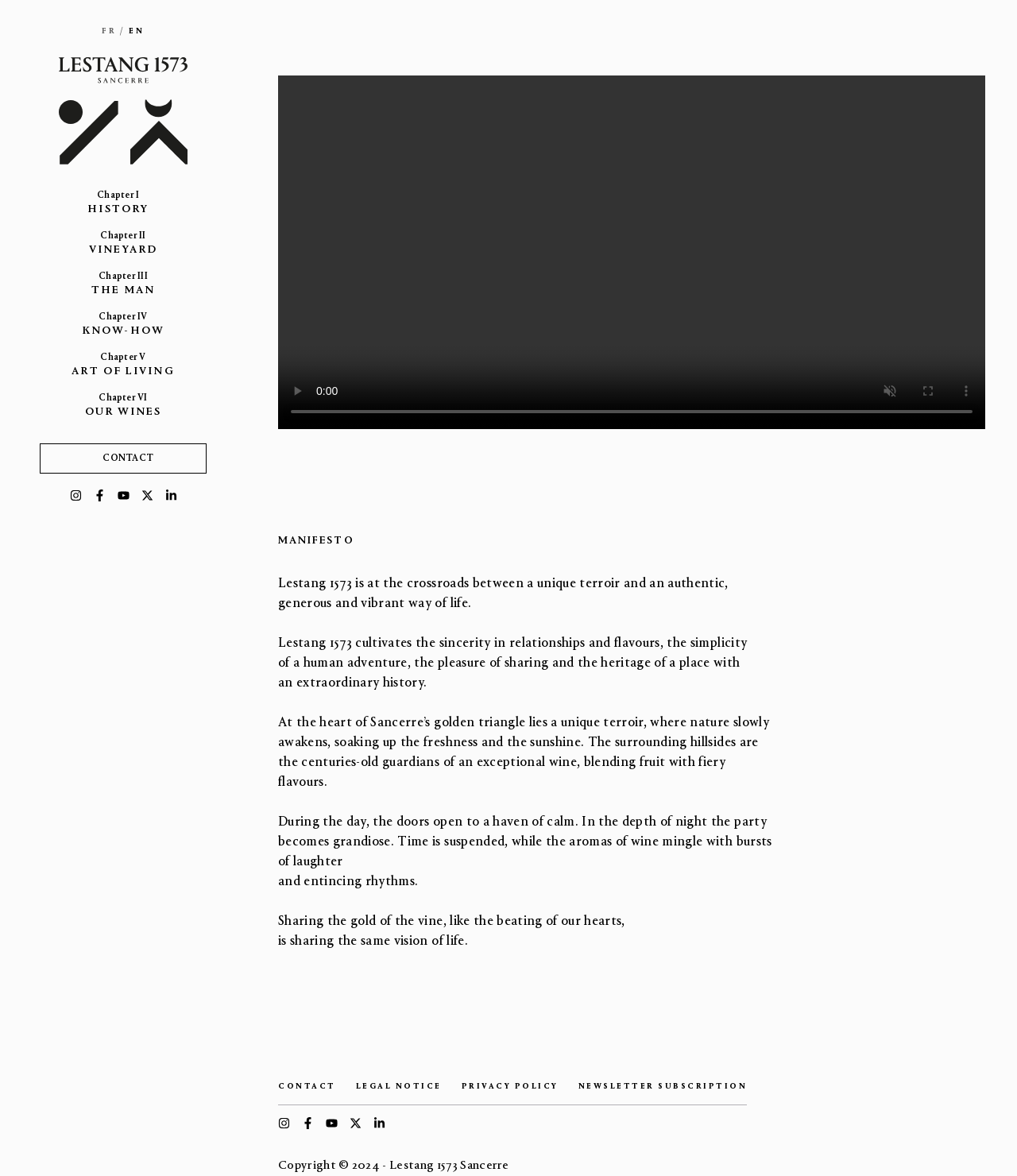Identify the bounding box coordinates of the clickable region necessary to fulfill the following instruction: "Open the 'Chapter I HISTORY' menu item". The bounding box coordinates should be four float numbers between 0 and 1, i.e., [left, top, right, bottom].

[0.039, 0.16, 0.203, 0.184]